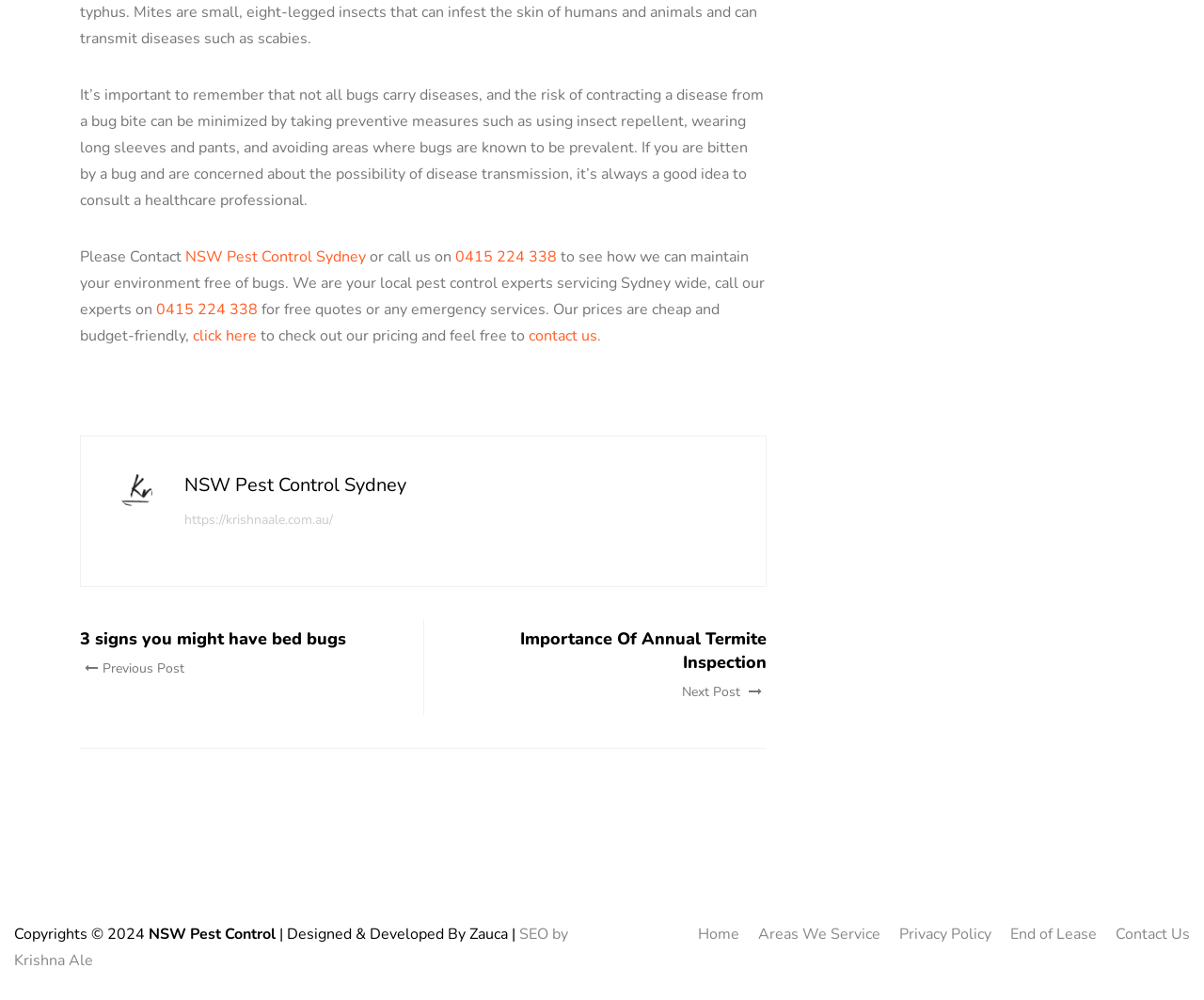Identify the bounding box coordinates of the specific part of the webpage to click to complete this instruction: "Get a free quote".

[0.16, 0.325, 0.213, 0.346]